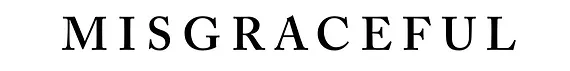What type of jewelry does Misgraceful offer?
Please provide a single word or phrase answer based on the image.

Hypoallergenic